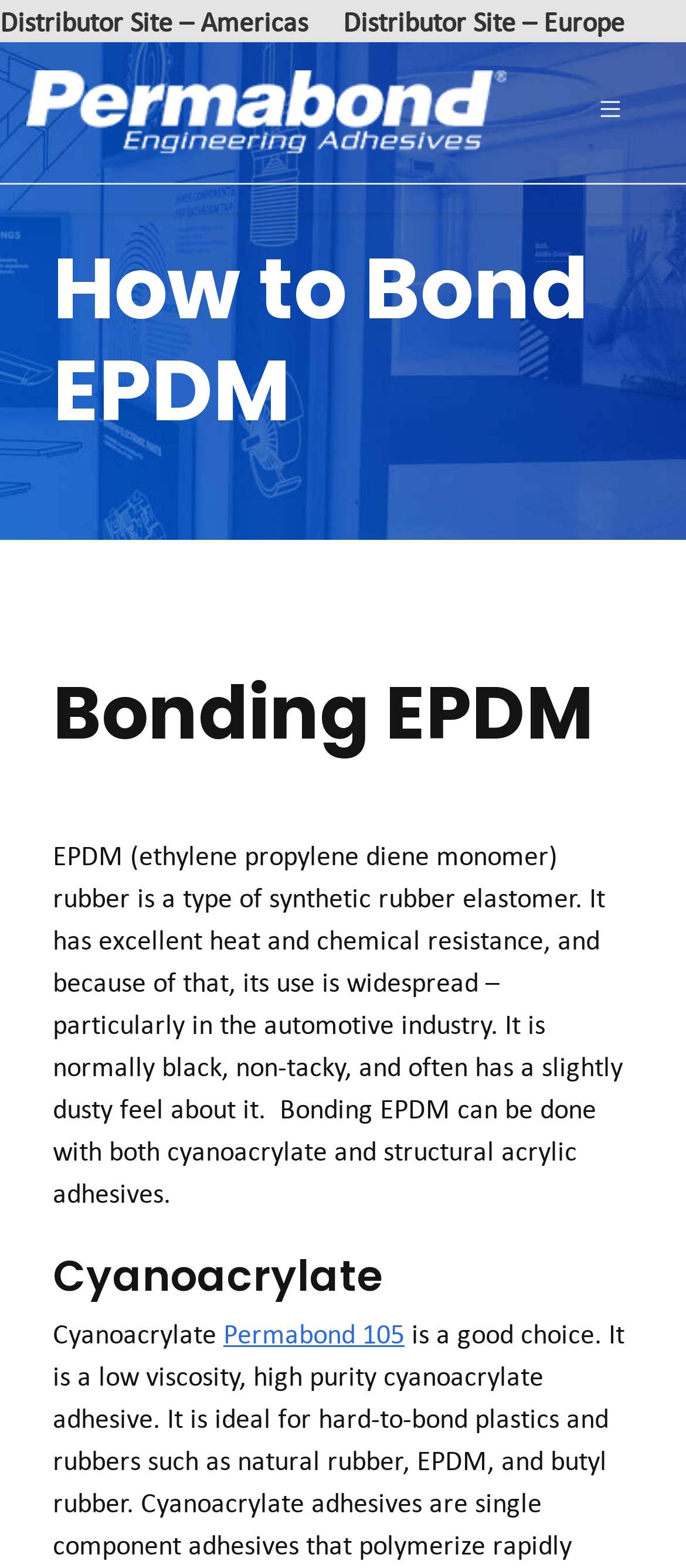Identify the bounding box of the HTML element described as: "alt="logo"".

[0.038, 0.059, 0.738, 0.08]